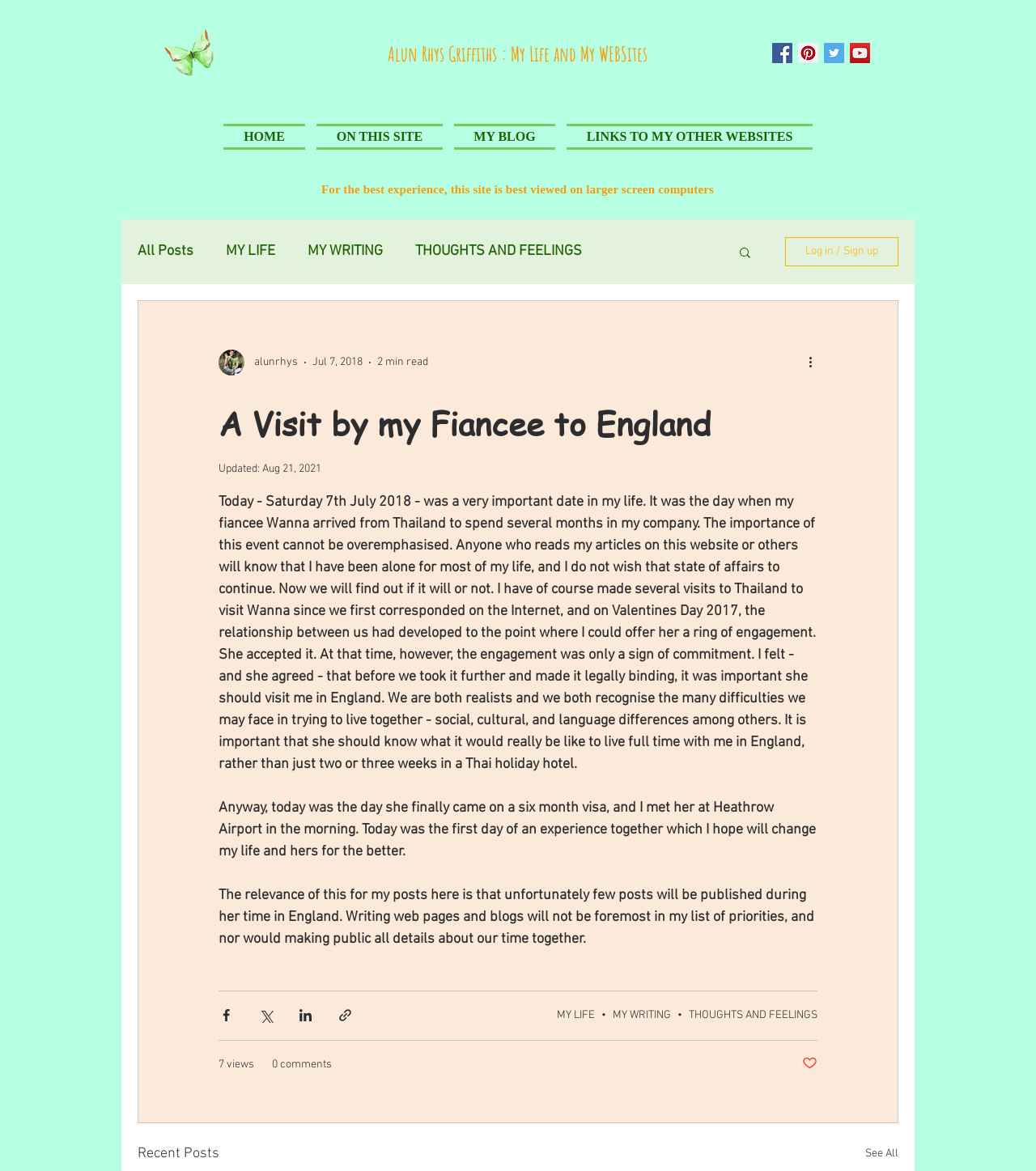Highlight the bounding box coordinates of the element you need to click to perform the following instruction: "Log in or Sign up."

[0.758, 0.202, 0.867, 0.227]